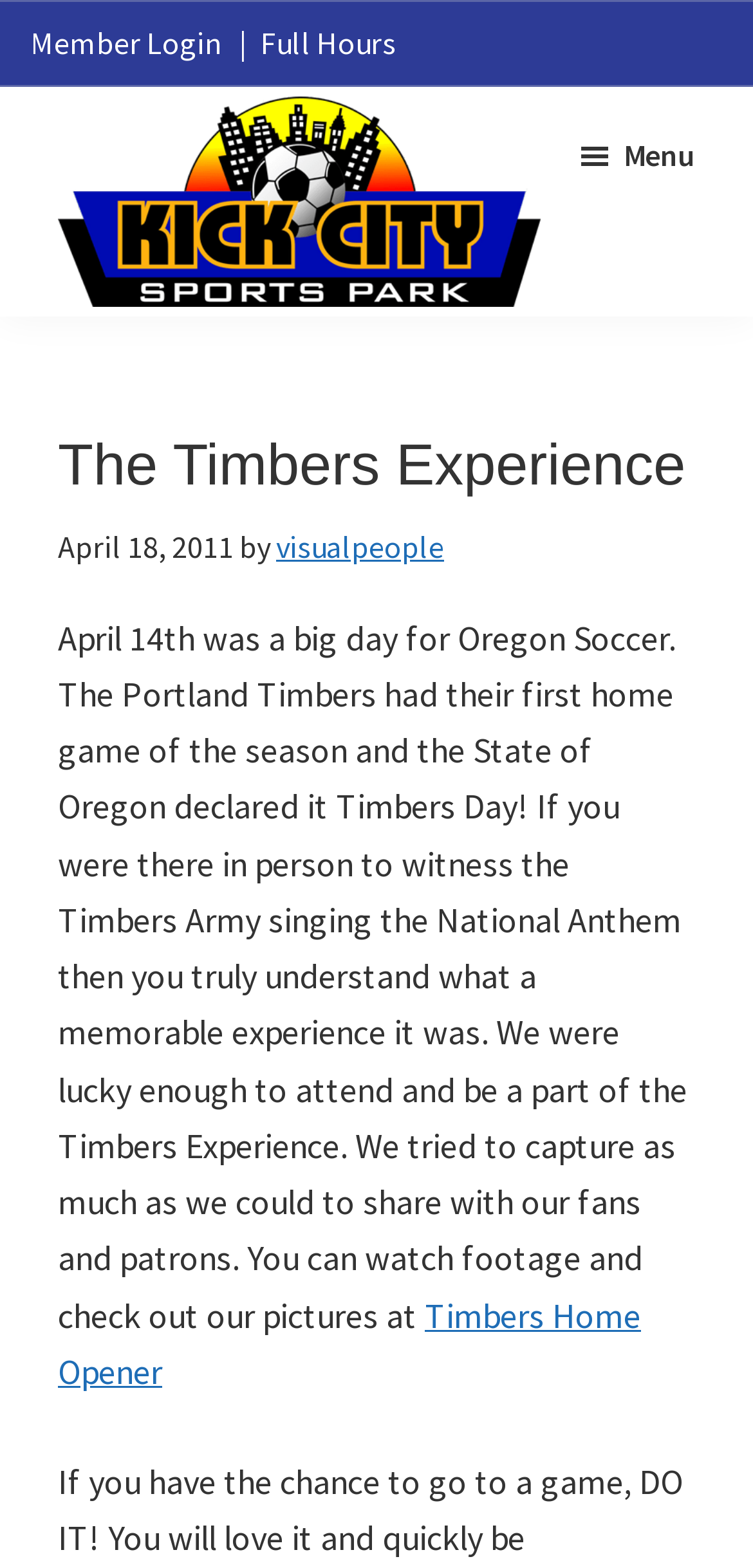Identify the bounding box for the UI element specified in this description: "Full Hours". The coordinates must be four float numbers between 0 and 1, formatted as [left, top, right, bottom].

[0.346, 0.015, 0.526, 0.04]